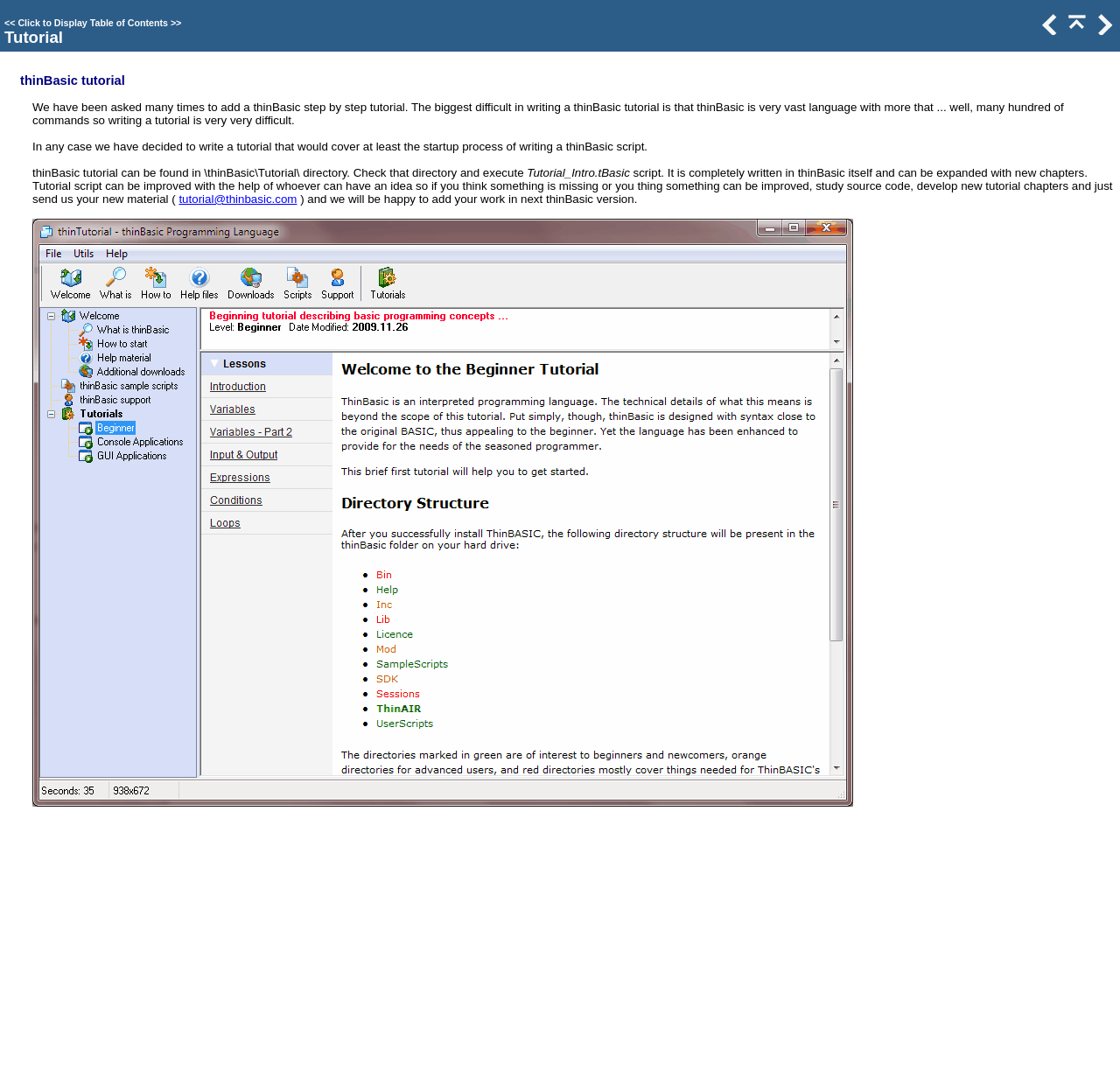What is the name of the script to execute?
Give a one-word or short phrase answer based on the image.

Tutorial_Intro.tBasic